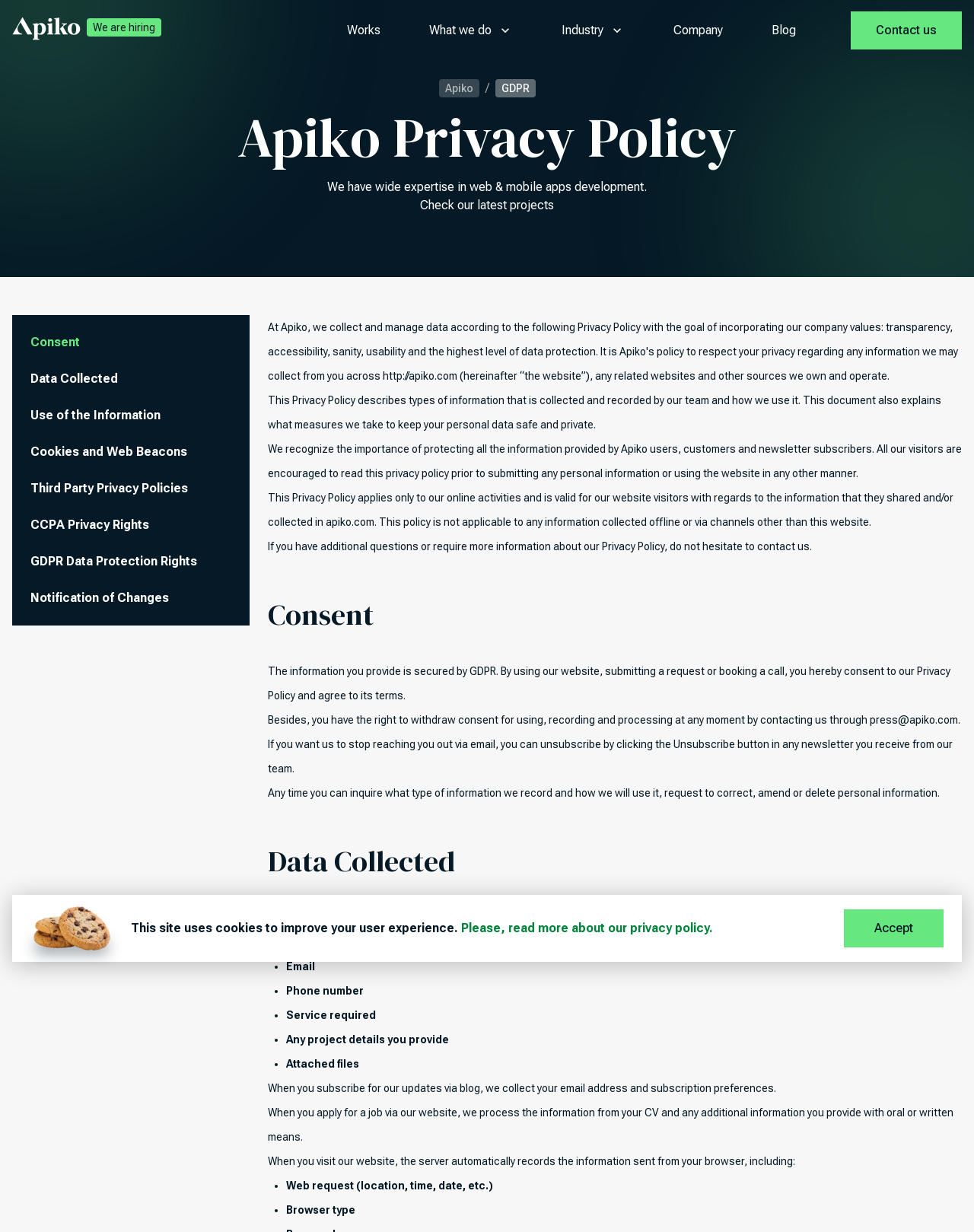Locate the bounding box coordinates of the element that should be clicked to fulfill the instruction: "Contact us".

[0.861, 0.009, 0.988, 0.04]